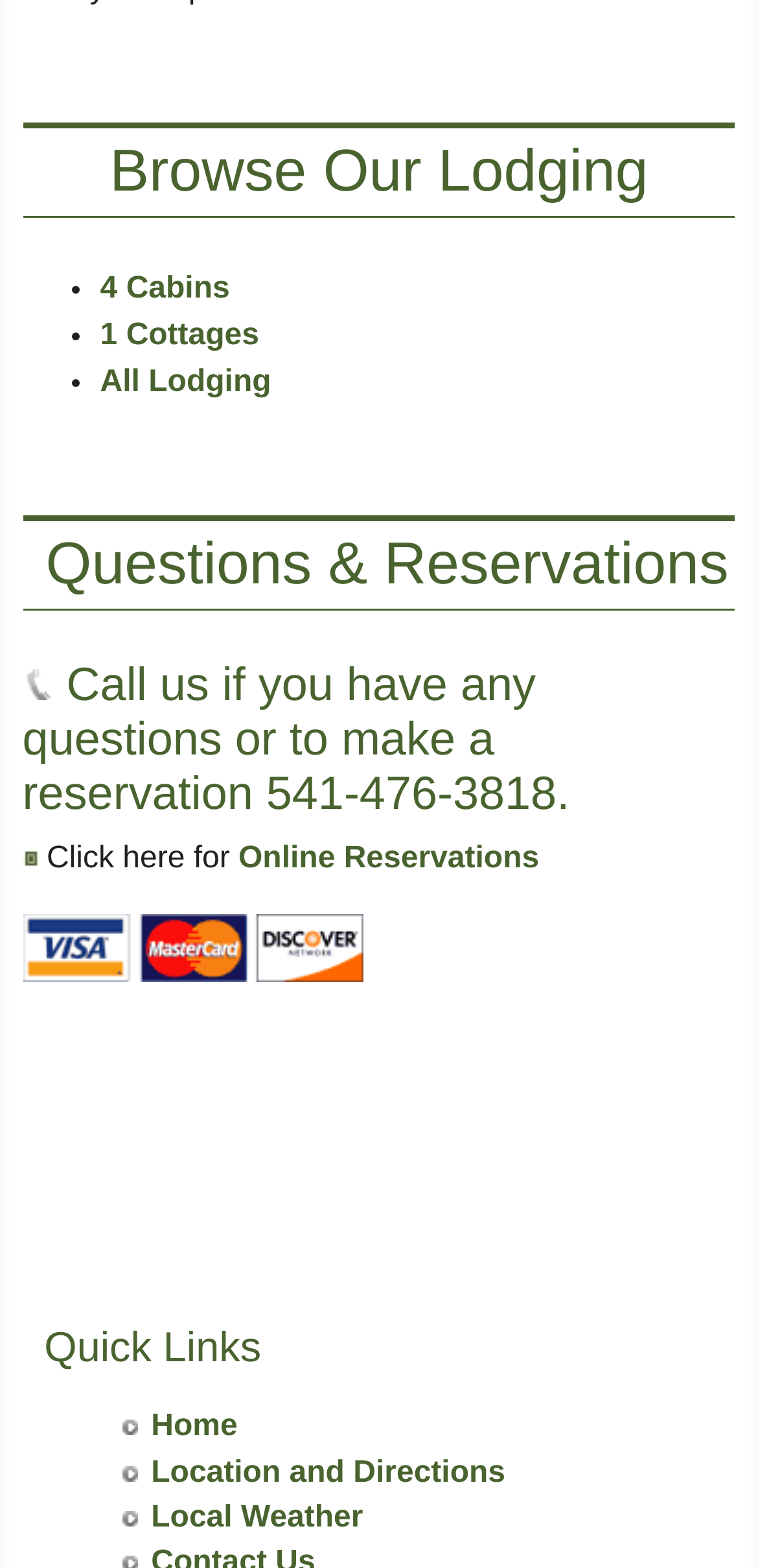How many types of lodging are listed?
Analyze the image and deliver a detailed answer to the question.

The webpage lists three types of lodging: 4 Cabins, 1 Cottages, and All Lodging, which can be found under the 'Browse Our Lodging' heading.